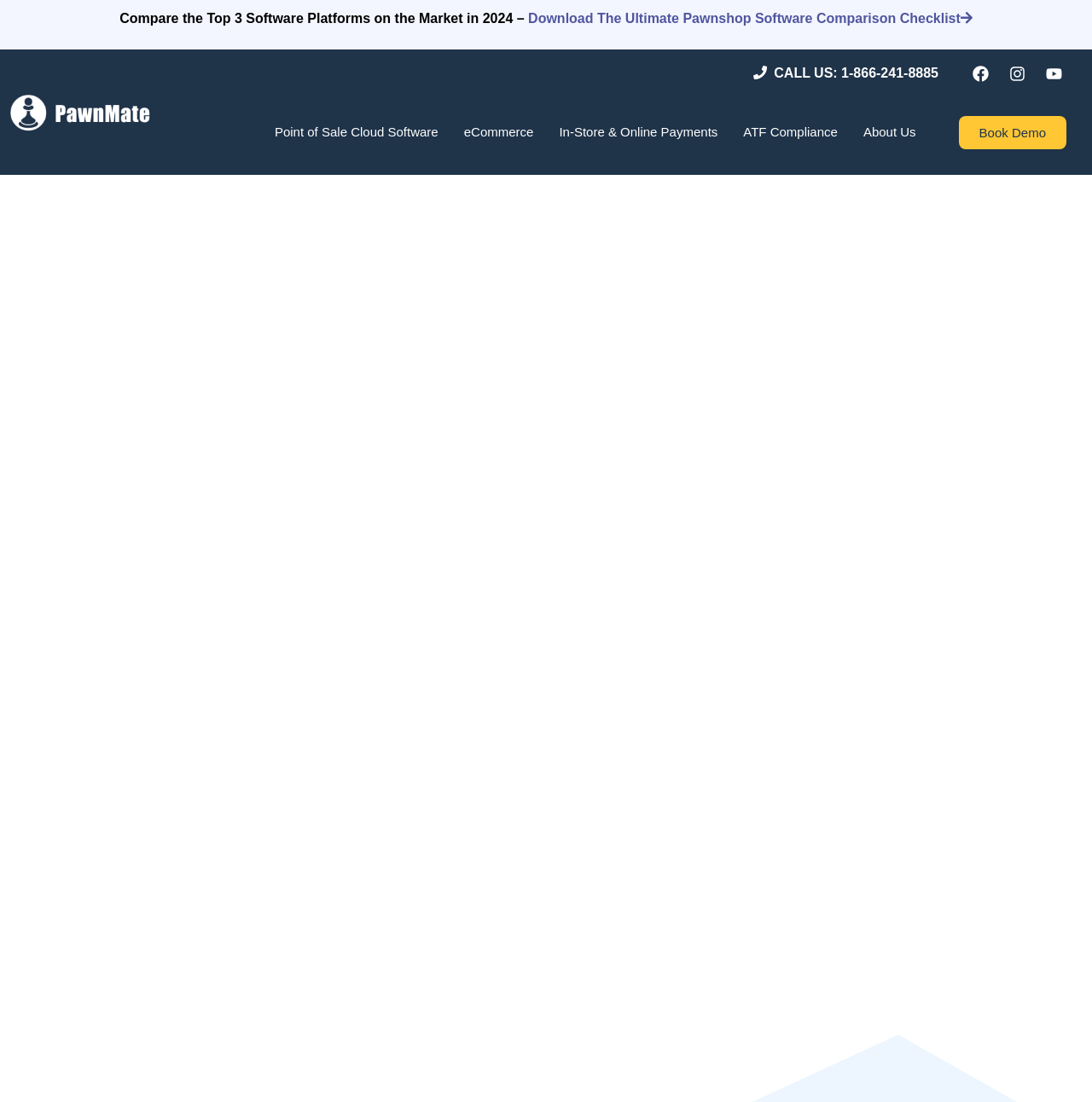Please identify the bounding box coordinates of the element on the webpage that should be clicked to follow this instruction: "Learn about ATF compliance". The bounding box coordinates should be given as four float numbers between 0 and 1, formatted as [left, top, right, bottom].

[0.669, 0.089, 0.779, 0.151]